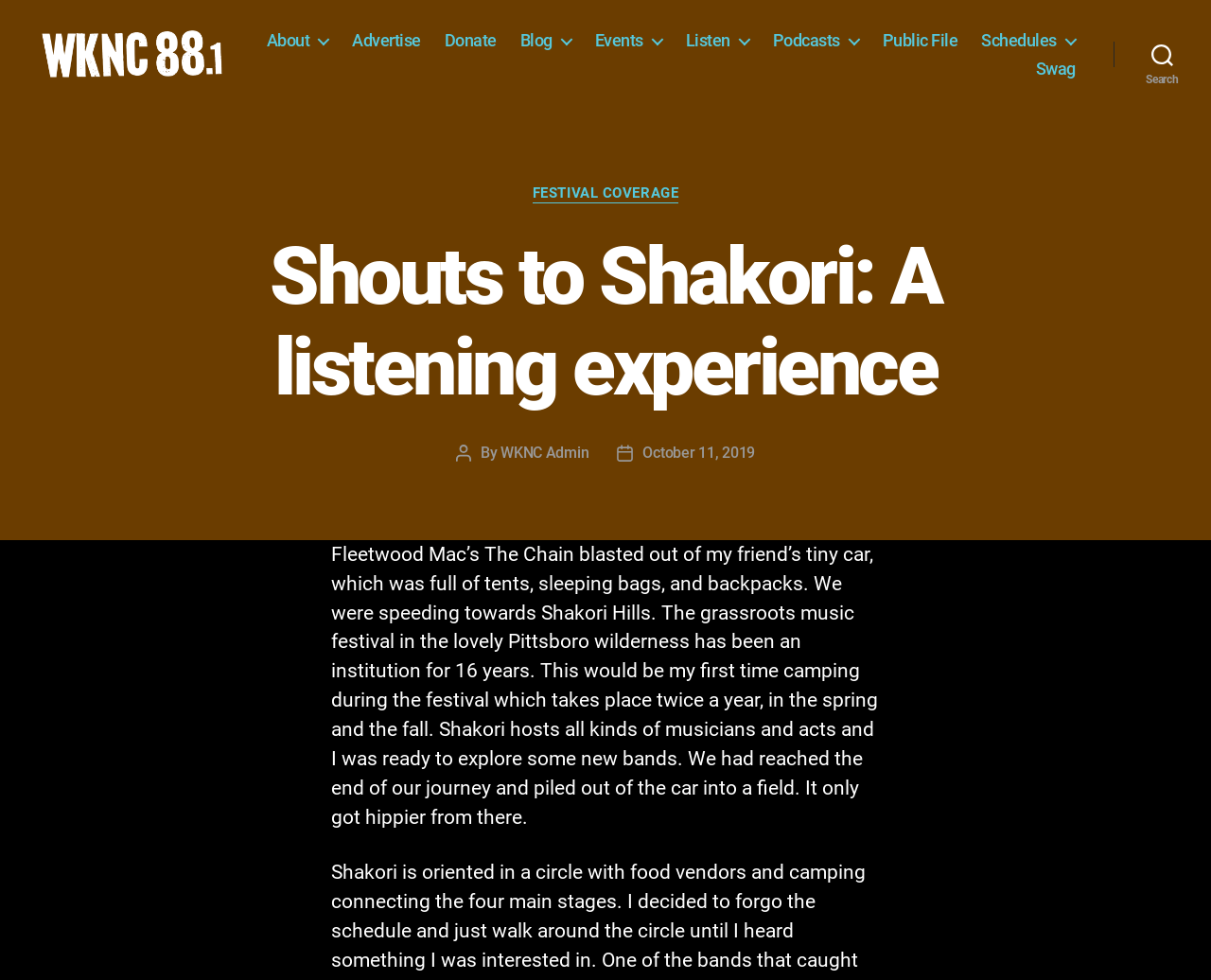Identify the bounding box coordinates for the UI element described as follows: "See more". Ensure the coordinates are four float numbers between 0 and 1, formatted as [left, top, right, bottom].

None